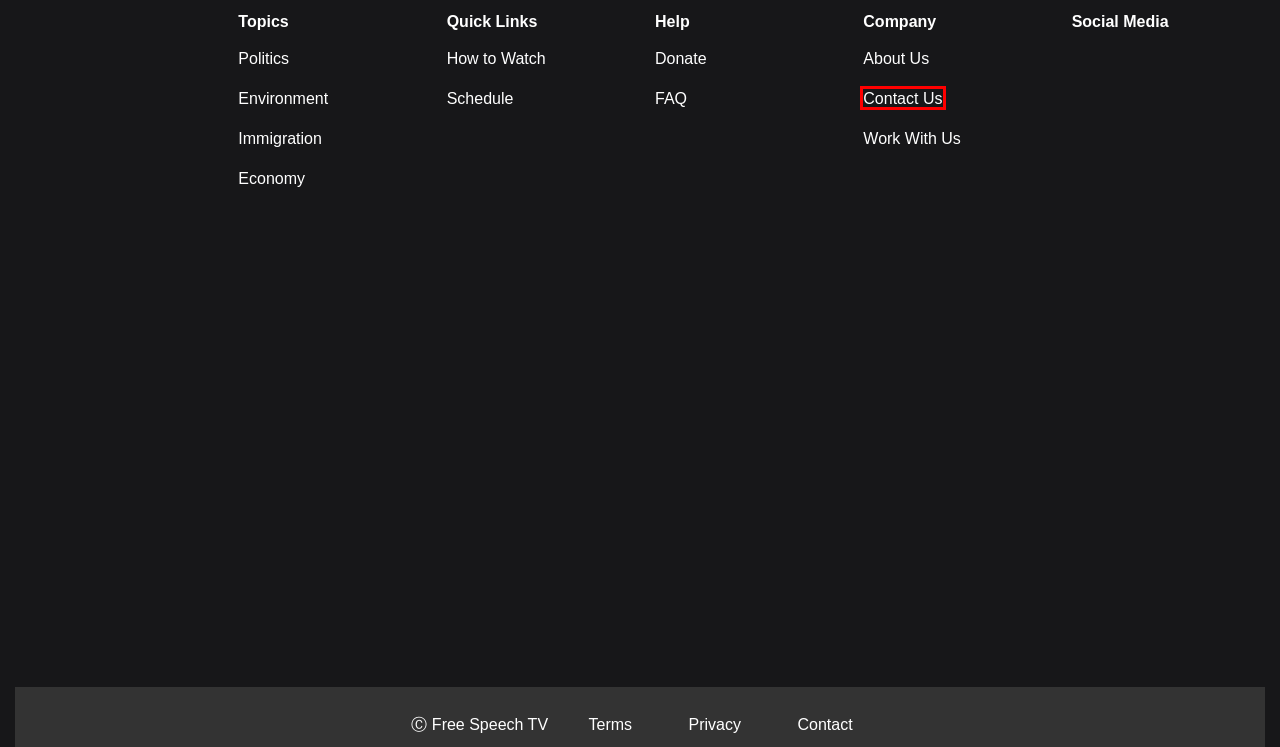Look at the screenshot of the webpage and find the element within the red bounding box. Choose the webpage description that best fits the new webpage that will appear after clicking the element. Here are the candidates:
A. How to Watch - Free Speech TV
B. Environment Archives - Free Speech TV
C. Contact Us - Free Speech TV
D. Terms - Free Speech TV
E. Immigration Archives - Free Speech TV
F. Economy Archives - Free Speech TV
G. FAQ - Free Speech TV
H. Privacy - Free Speech TV

C